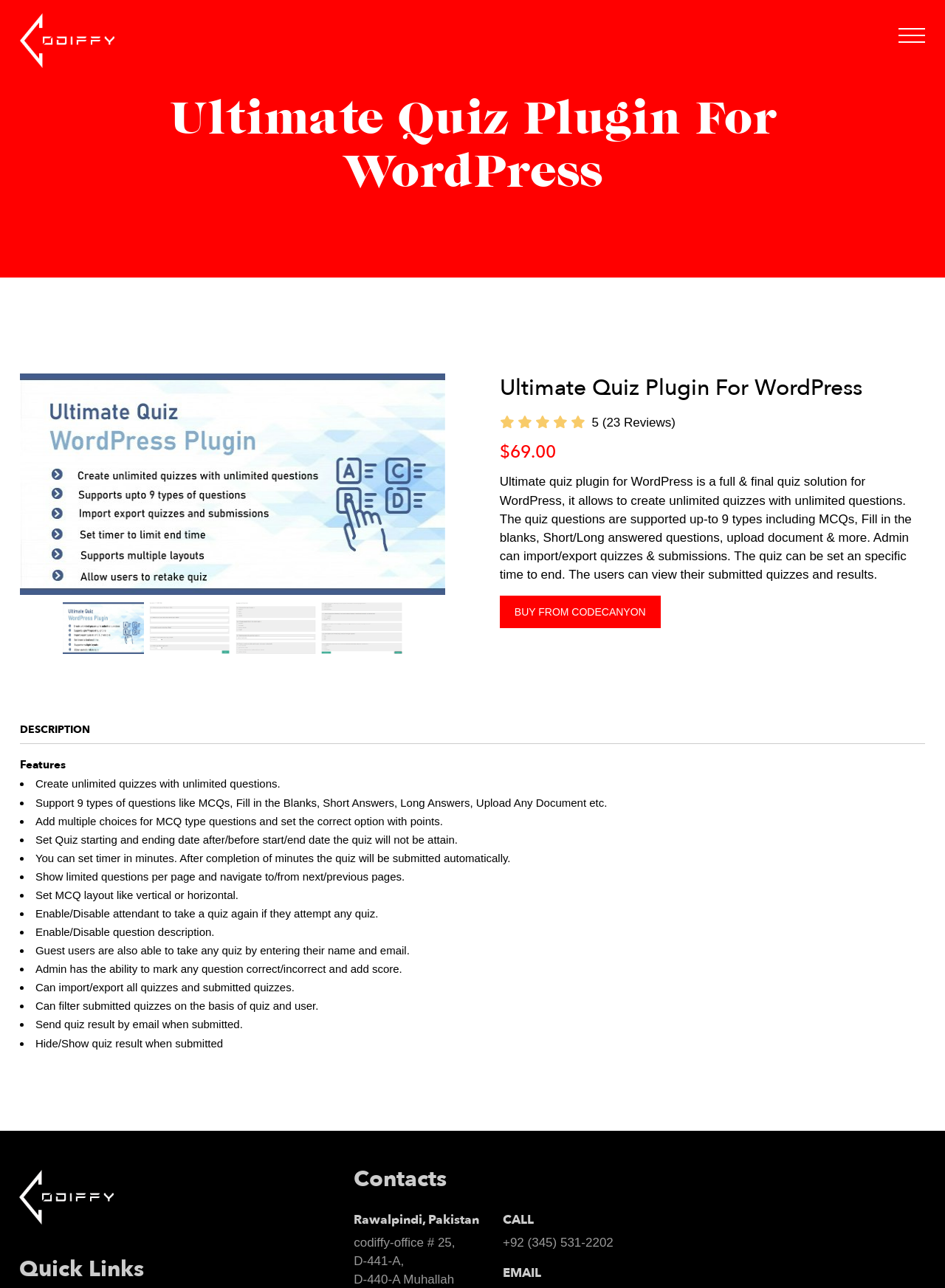Can the admin import/export quizzes and submissions?
Ensure your answer is thorough and detailed.

The webpage mentions that the admin has the ability to import/export all quizzes and submitted quizzes, which is one of the features of the plugin.